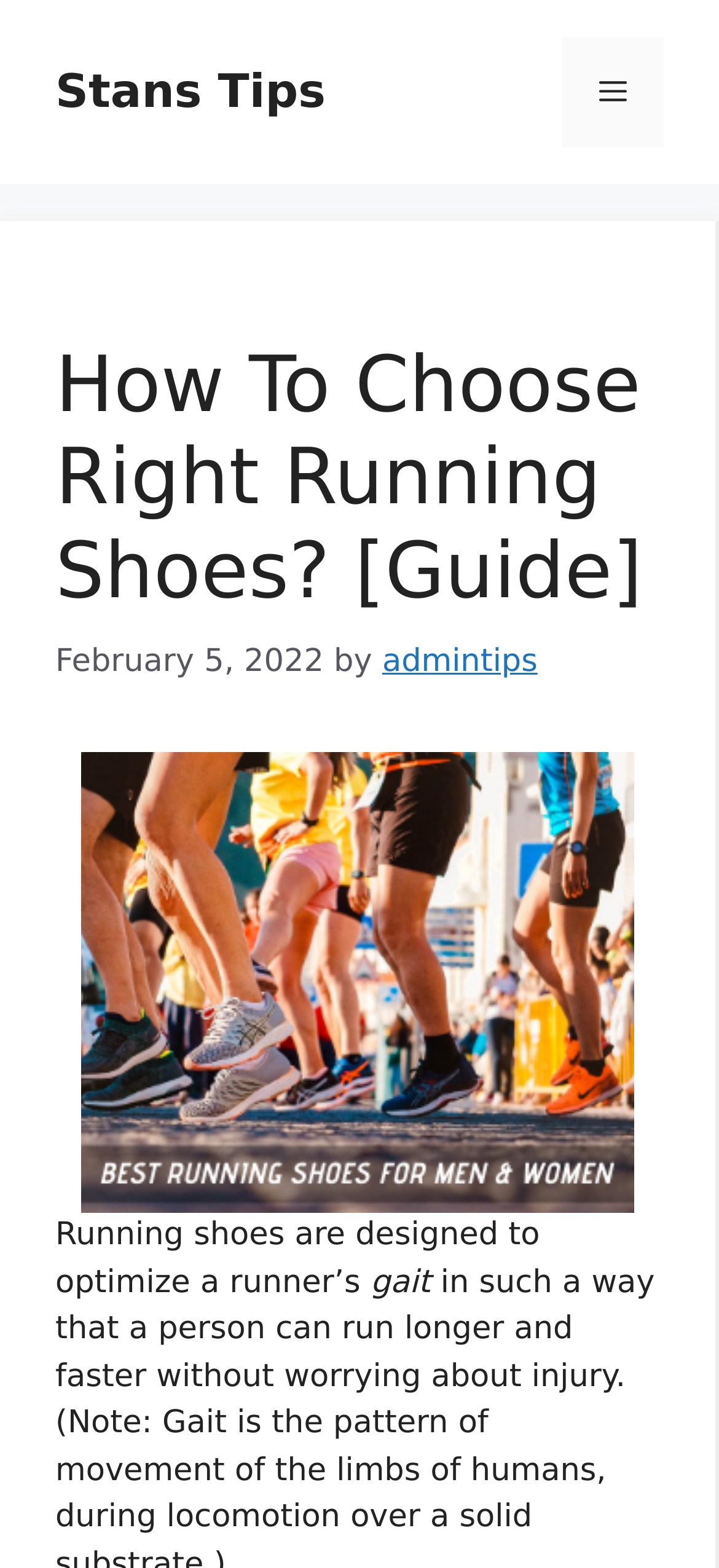What is the purpose of running shoes?
Answer the question with as much detail as possible.

I found the purpose of running shoes by reading the static text element in the header section, which says 'Running shoes are designed to optimize a runner’s gait'.